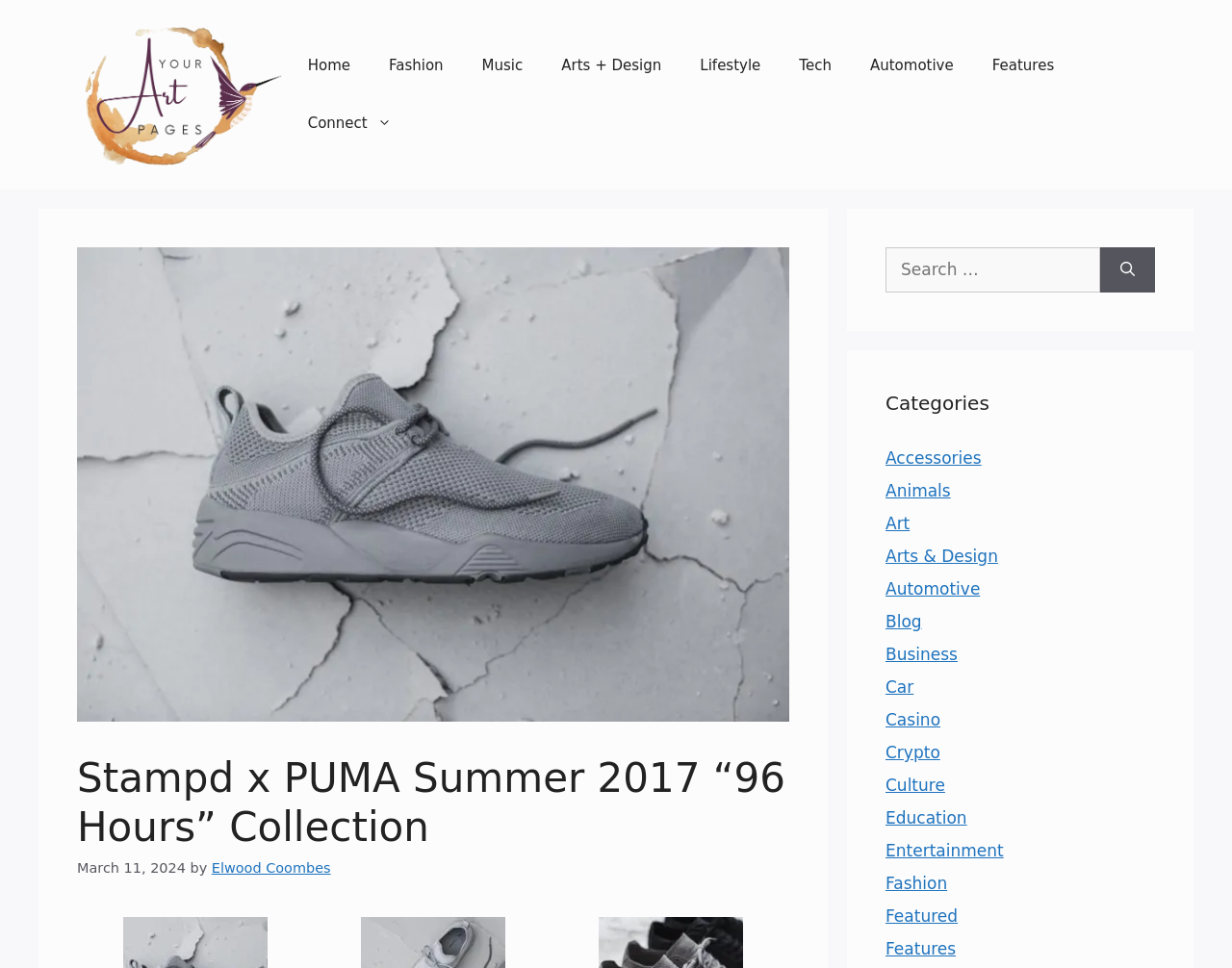Can you specify the bounding box coordinates for the region that should be clicked to fulfill this instruction: "Click on the Categories section".

[0.719, 0.402, 0.938, 0.432]